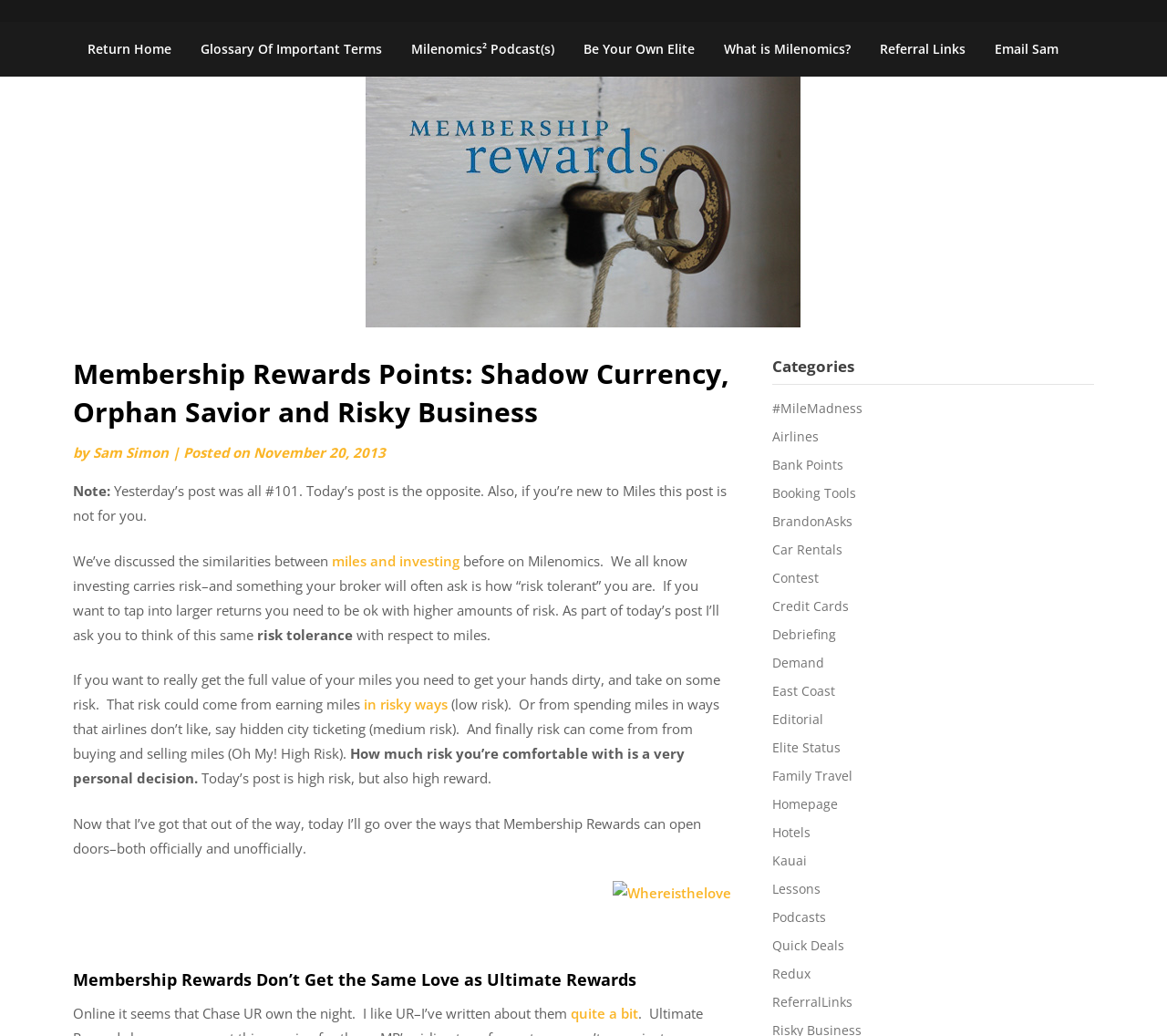What is the date of the post?
Provide a detailed answer to the question using information from the image.

The date of the post is mentioned in the header section of the webpage, where it says 'Posted on November 20, 2013'.